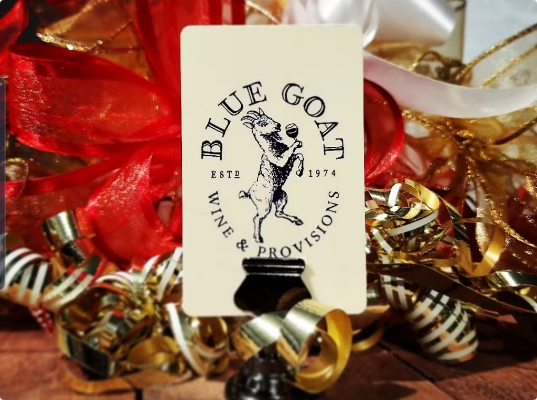Generate an in-depth description of the visual content.

The image features a charming card displaying the logo of "Blue Goat Wine & Provisions," established in 1974. The card, prominently placed in the foreground, depicts a playful goat holding a beverage, symbolizing the brand's fun and approachable nature. Surrounding the card is an assortment of vibrant gift-wrapping elements, including shiny red ribbons and golden spirals, which enhance the festive atmosphere. The background hints at a luxurious gift basket, showcasing the brand's focus on offering custom gift boxes for wine and beer lovers. This visual composition reflects a celebration of special occasions, perfect for gift-givers seeking unique and personalized presents.